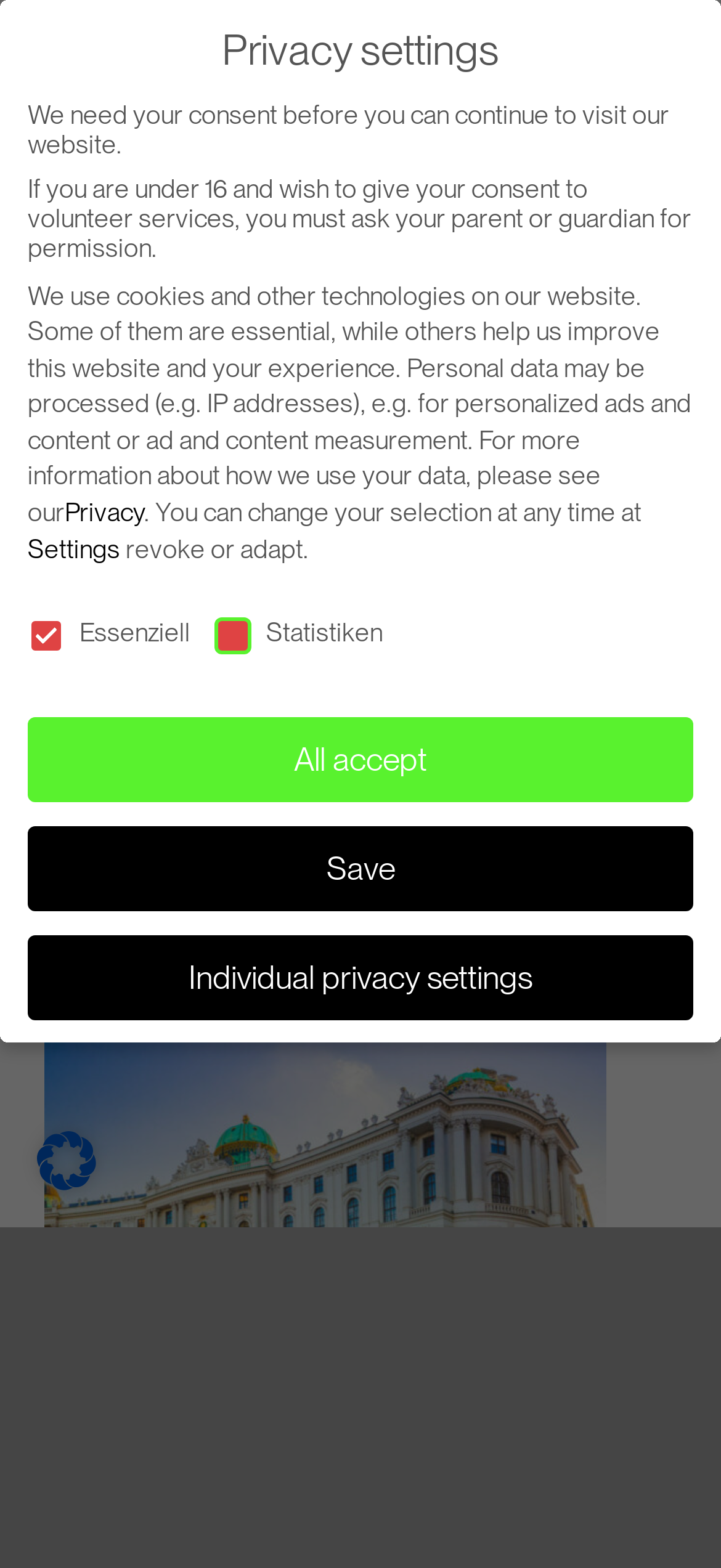Please locate the bounding box coordinates of the element's region that needs to be clicked to follow the instruction: "Open cookie settings". The bounding box coordinates should be provided as four float numbers between 0 and 1, i.e., [left, top, right, bottom].

[0.051, 0.727, 0.133, 0.75]